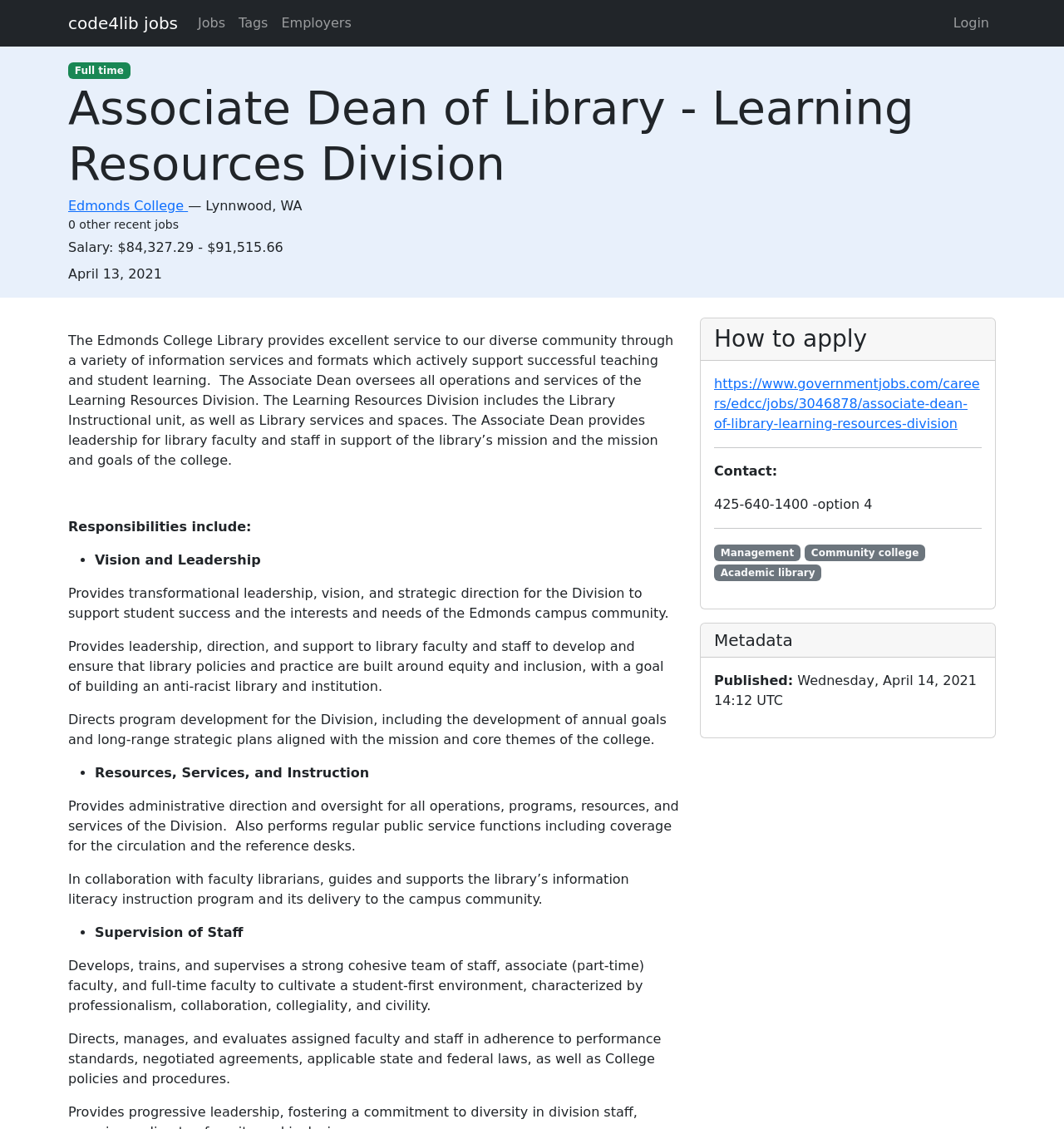Describe the webpage in detail, including text, images, and layout.

The webpage is a job posting for an Associate Dean of Library - Learning Resources Division at Edmonds College. At the top of the page, there are five links: "code4lib jobs", "Jobs", "Tags", "Employers", and "Login", aligned horizontally. Below these links, there is a heading with the job title, followed by a link to the employer, Edmonds College, and the location, Lynnwood, WA.

On the left side of the page, there is a section with job details, including the salary range, creation date, and a brief description of the job. The description explains that the Associate Dean will oversee the operations and services of the Learning Resources Division, which includes the Library Instructional unit and Library services and spaces.

Below the job description, there is a list of responsibilities, including providing vision and leadership, directing program development, and supervising staff. Each responsibility is marked with a bullet point.

On the right side of the page, there is a section with information on how to apply, including a link to the application portal and contact information. There are also several links to related categories, such as "Management", "Community college", and "Academic library".

At the bottom of the page, there is a section with metadata, including the publication date and time.